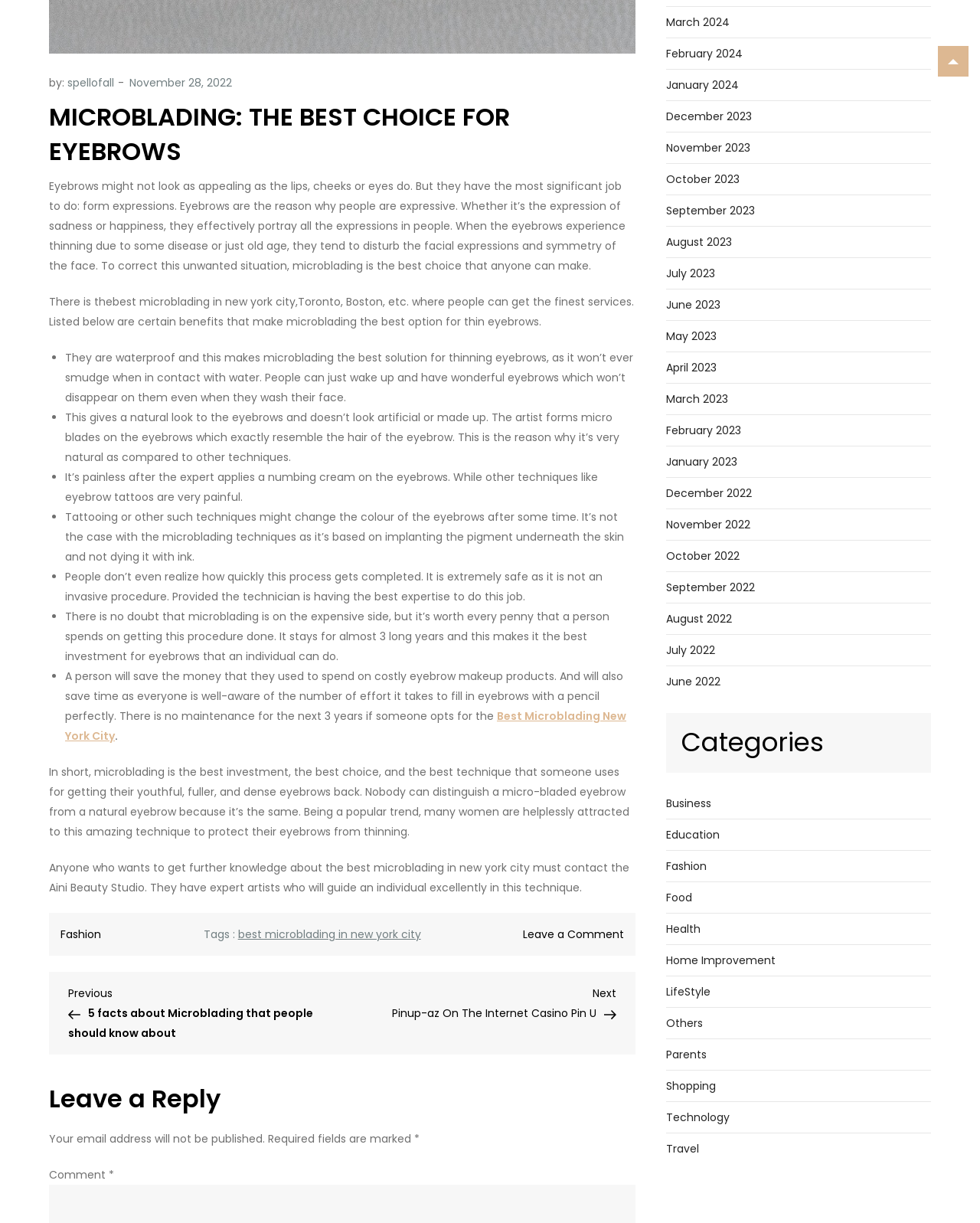What is the benefit of microblading mentioned in the article?
Based on the image, give a one-word or short phrase answer.

It's painless